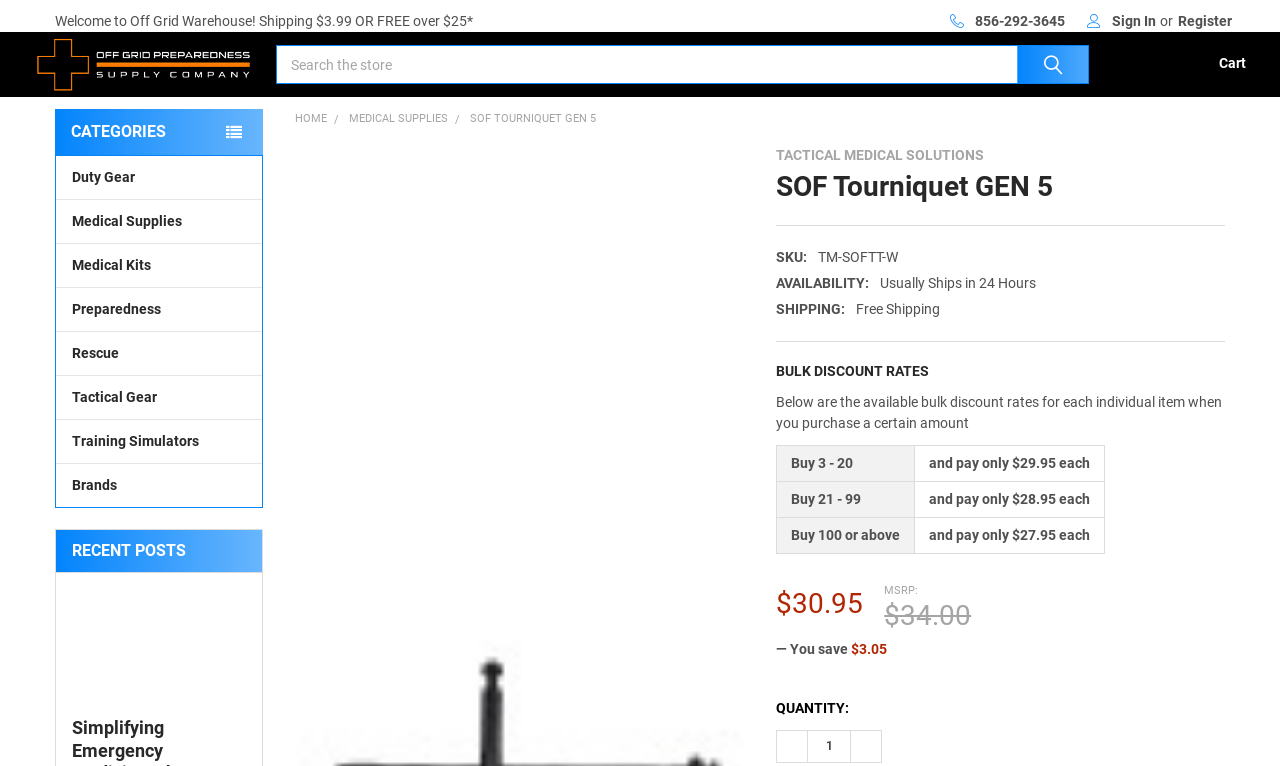Generate a thorough caption that explains the contents of the webpage.

This webpage is about the SOF Tourniquet Generation 5, a bleeding control solution. At the top, there is a navigation bar with links to "Sign In", "Register", "Gift Certificates", and "Cart". Below the navigation bar, there is a search bar with a "Search" button. 

On the left side, there are categories listed, including "Duty Gear", "Medical Supplies", "Medical Kits", "Preparedness", "Rescue", "Tactical Gear", and "Training Simulators". 

In the main content area, there is a heading "TACTICAL MEDICAL SOLUTIONS" followed by a description list of the SOF Tourniquet GEN 5, including its SKU, availability, and shipping information. Below this, there is a table showing bulk discount rates for the product. 

To the right of the description list, there is an image of the TacMed SOF Tourniquet Gen 5. Below the image, there is pricing information, including the MSRP, sale price, and amount saved. 

Further down, there is a section titled "FREQUENTLY BOUGHT TOGETHER" with buttons to "SELECT ALL" and "ADD SELECTED TO CART".